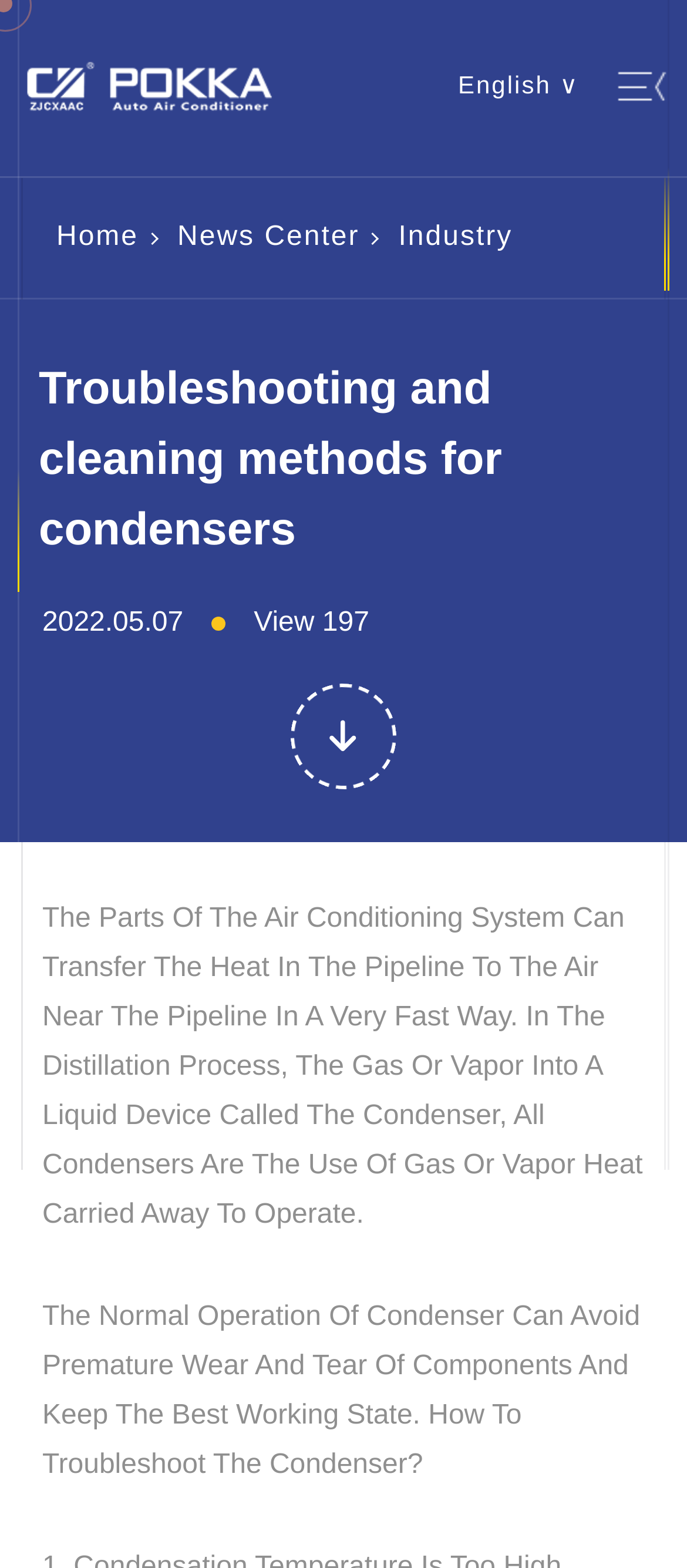Locate the bounding box coordinates of the UI element described by: "English". Provide the coordinates as four float numbers between 0 and 1, formatted as [left, top, right, bottom].

[0.672, 0.082, 0.807, 0.109]